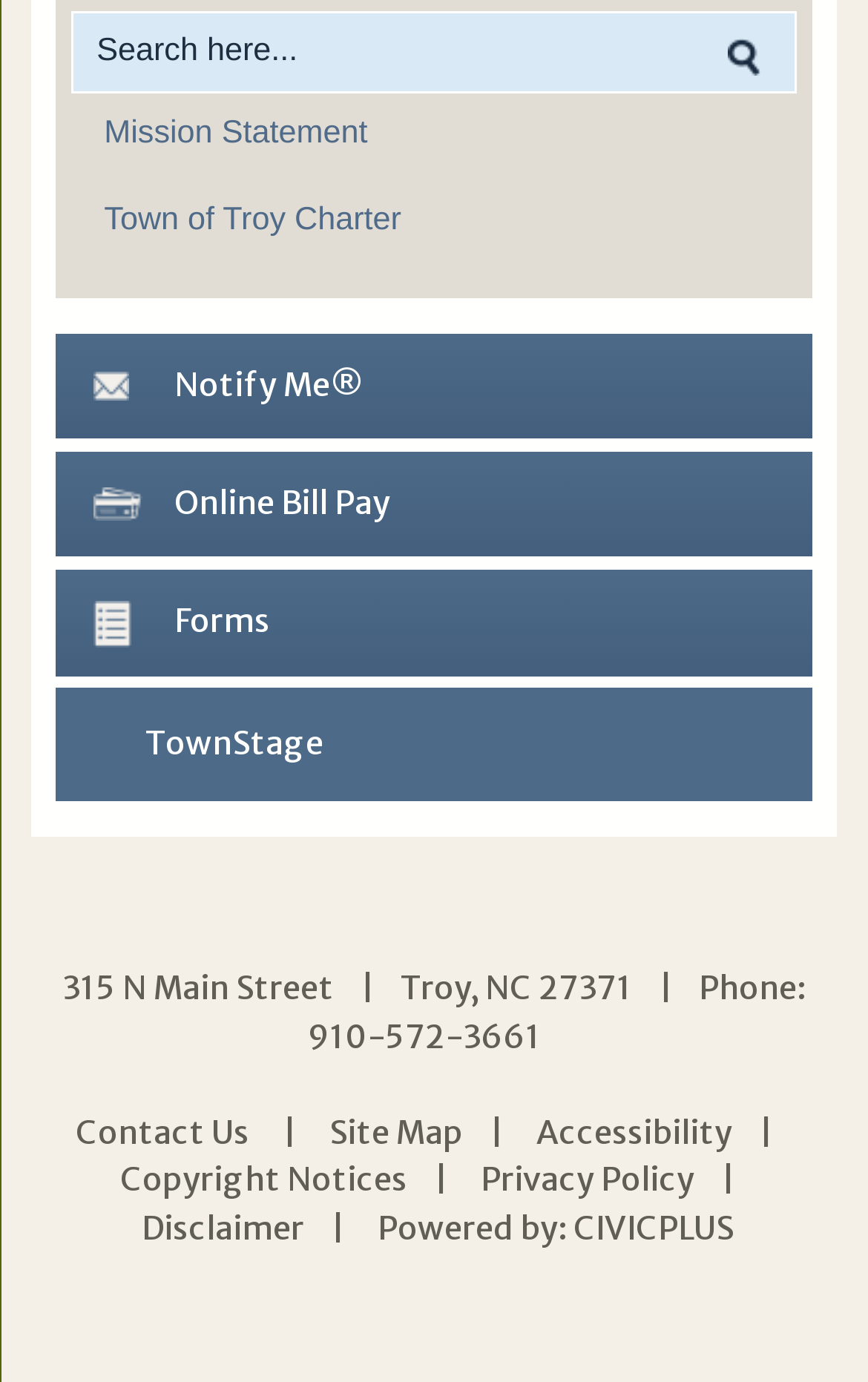For the given element description Disclaimer, determine the bounding box coordinates of the UI element. The coordinates should follow the format (top-left x, top-left y, bottom-right x, bottom-right y) and be within the range of 0 to 1.

[0.163, 0.874, 0.35, 0.903]